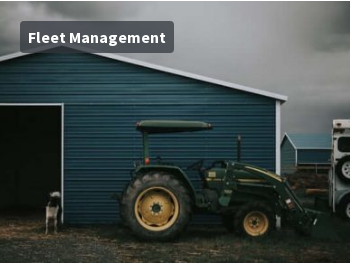What is the color of the sky in the image?
Provide a concise answer using a single word or phrase based on the image.

Cloudy